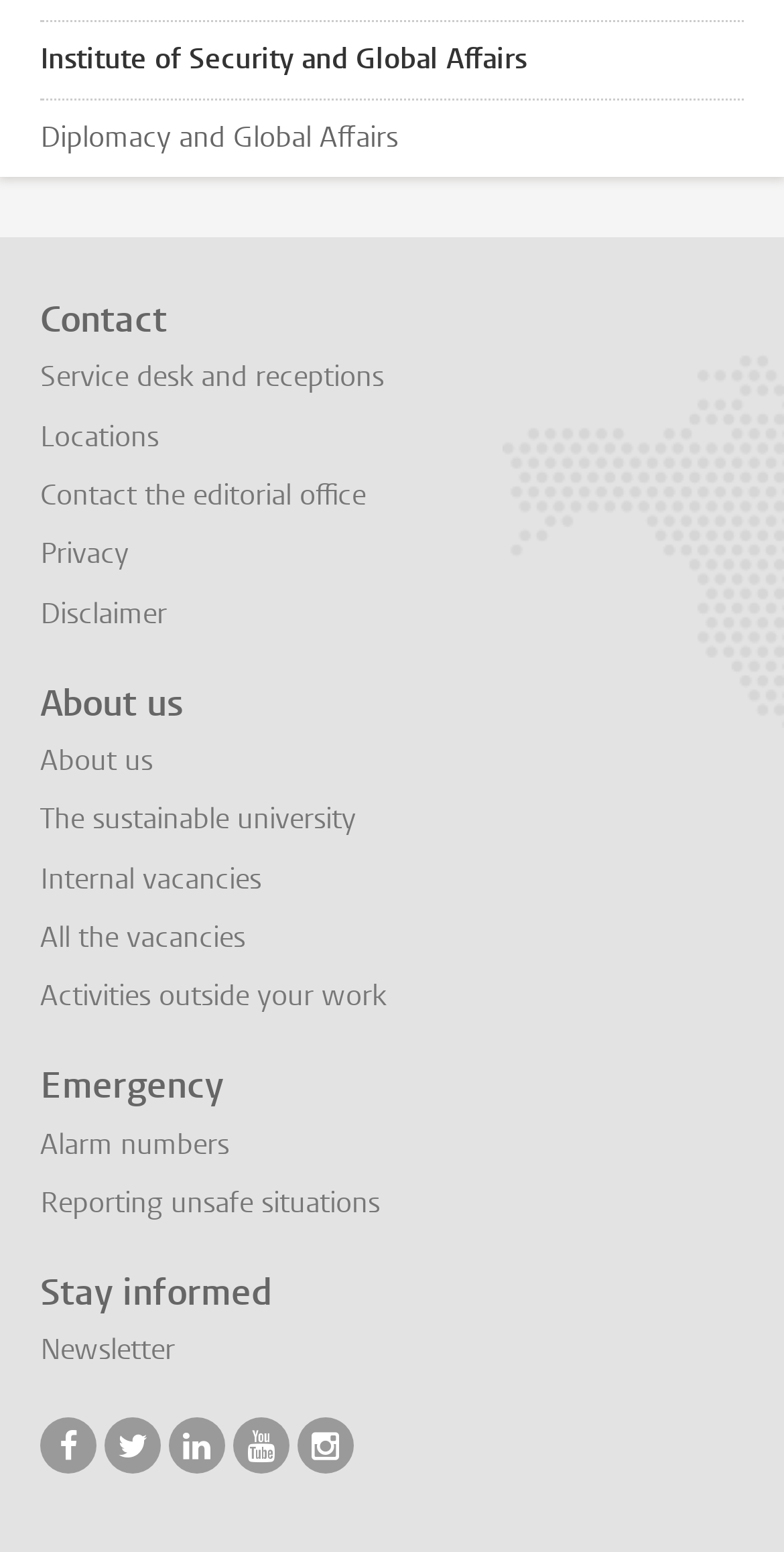Refer to the image and provide an in-depth answer to the question: 
What are the contact options?

The question asks for the contact options, which can be found in the links under the 'Contact' heading. The options are 'Service desk and receptions', 'Locations', and 'Contact the editorial office'.